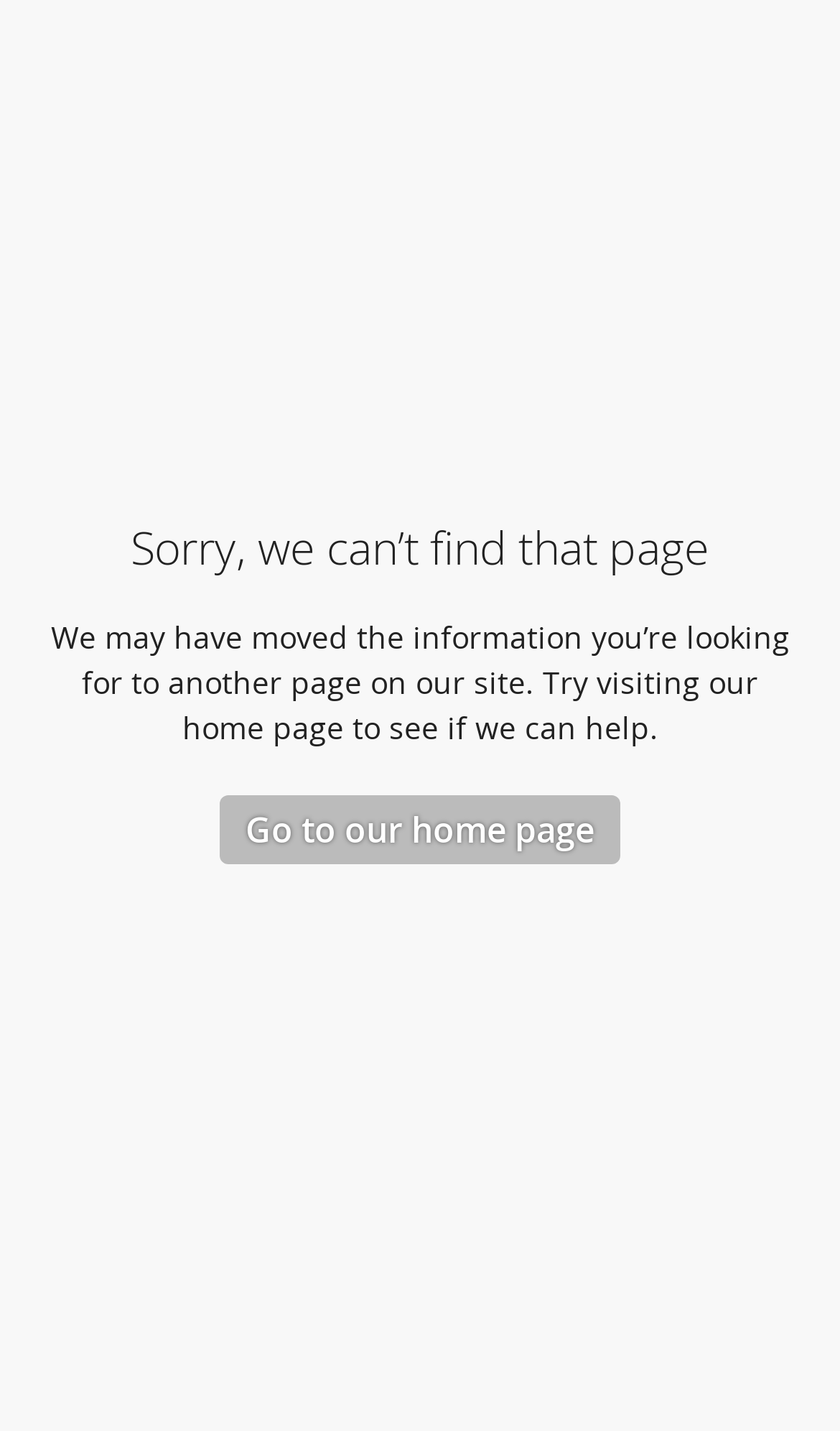Identify the bounding box for the described UI element. Provide the coordinates in (top-left x, top-left y, bottom-right x, bottom-right y) format with values ranging from 0 to 1: Go to our home page

[0.262, 0.555, 0.738, 0.604]